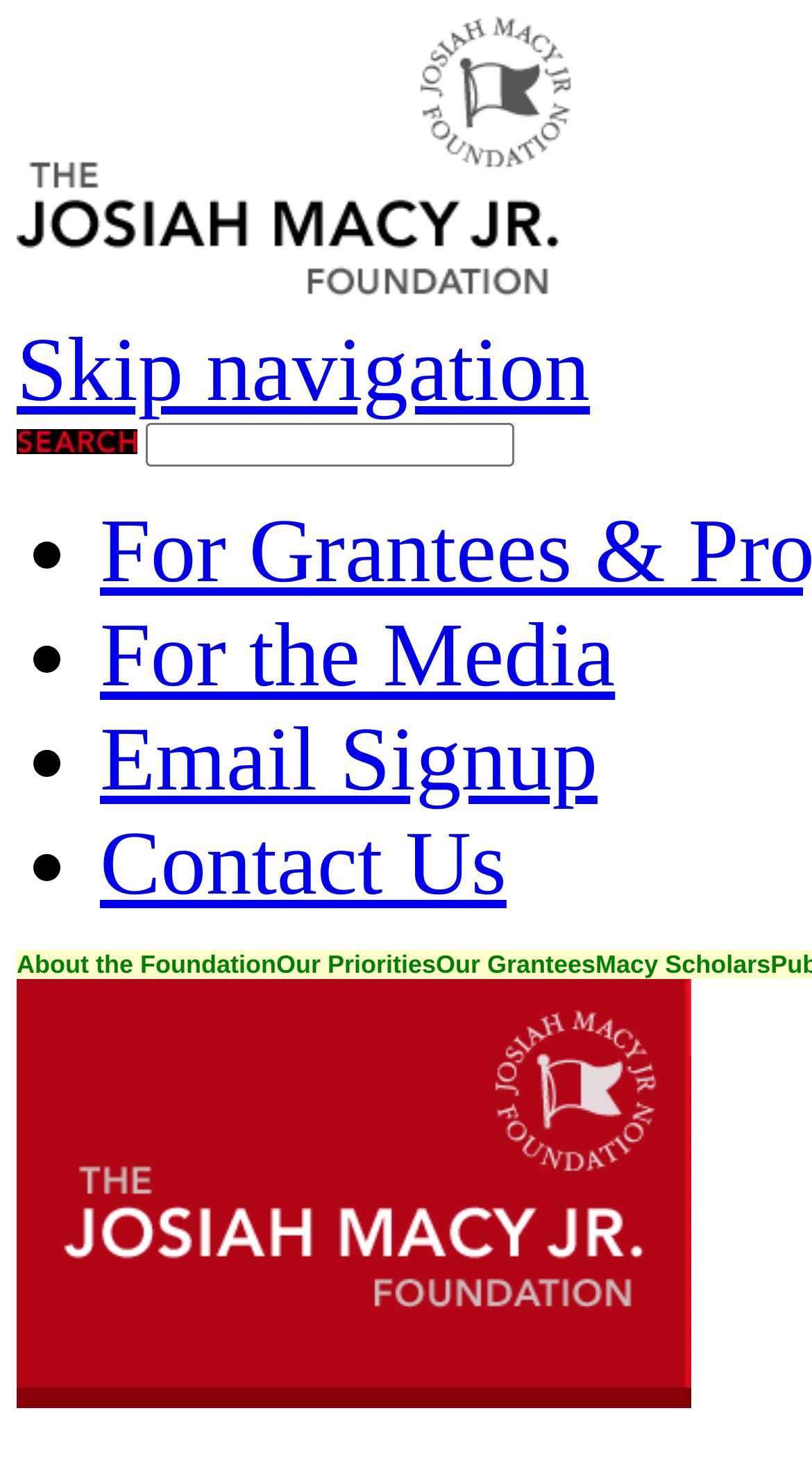Answer the question with a single word or phrase: 
What is the text on the top-left image?

The Josiah Macy Jr. Foundation